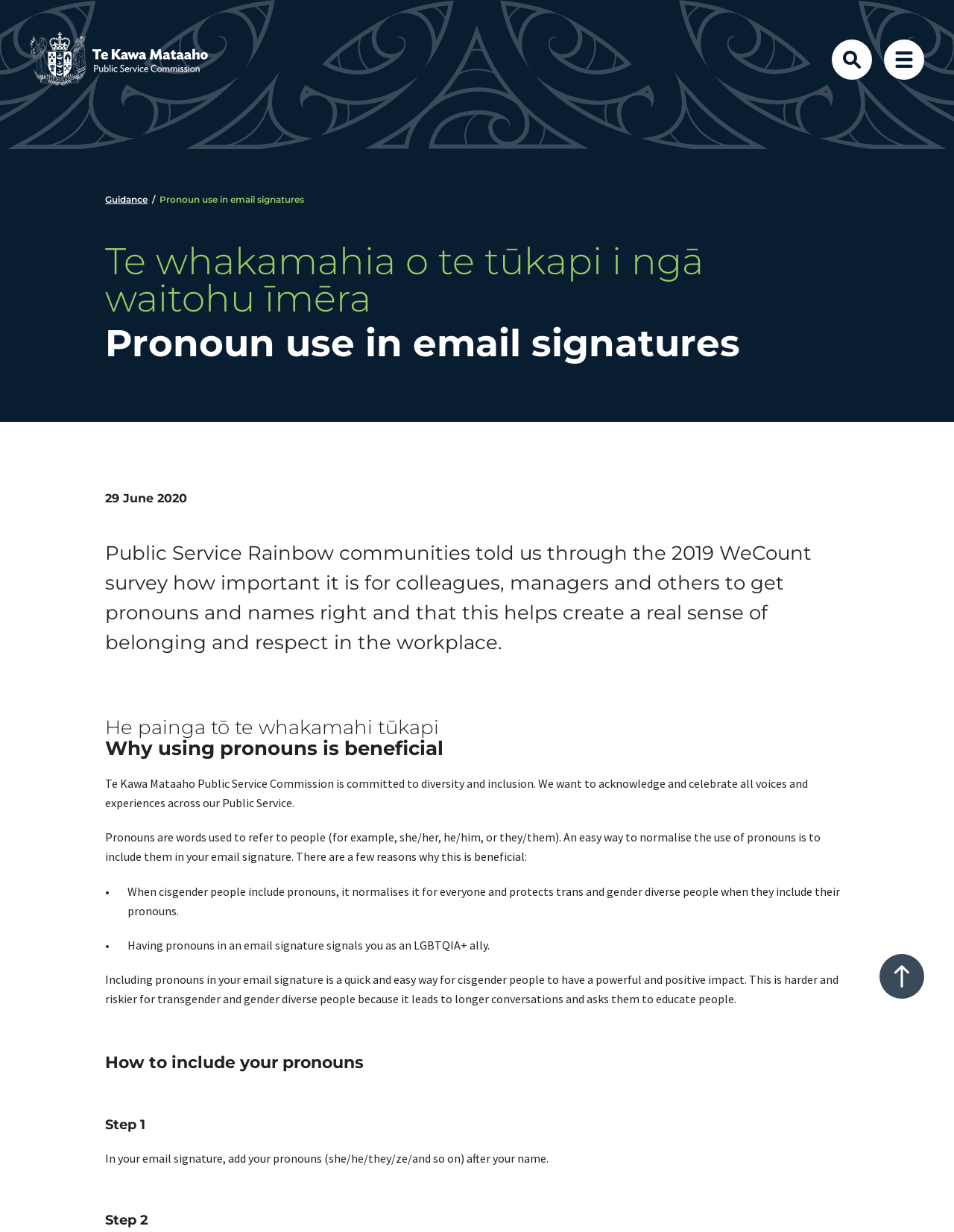Given the description of the UI element: "title="Open Search"", predict the bounding box coordinates in the form of [left, top, right, bottom], with each value being a float between 0 and 1.

[0.872, 0.032, 0.914, 0.065]